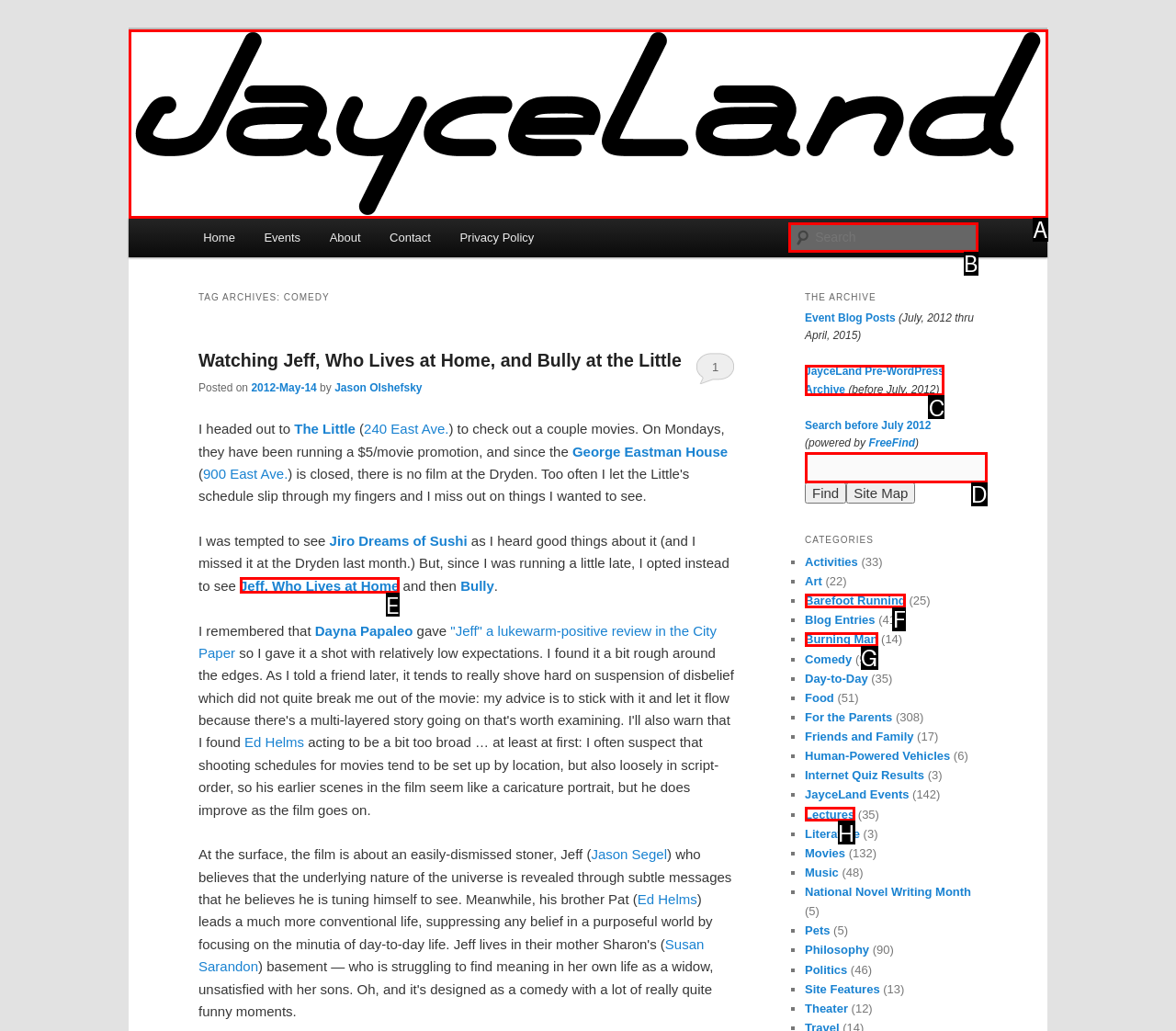Select the option that corresponds to the description: Jeff, Who Lives at Home
Respond with the letter of the matching choice from the options provided.

E